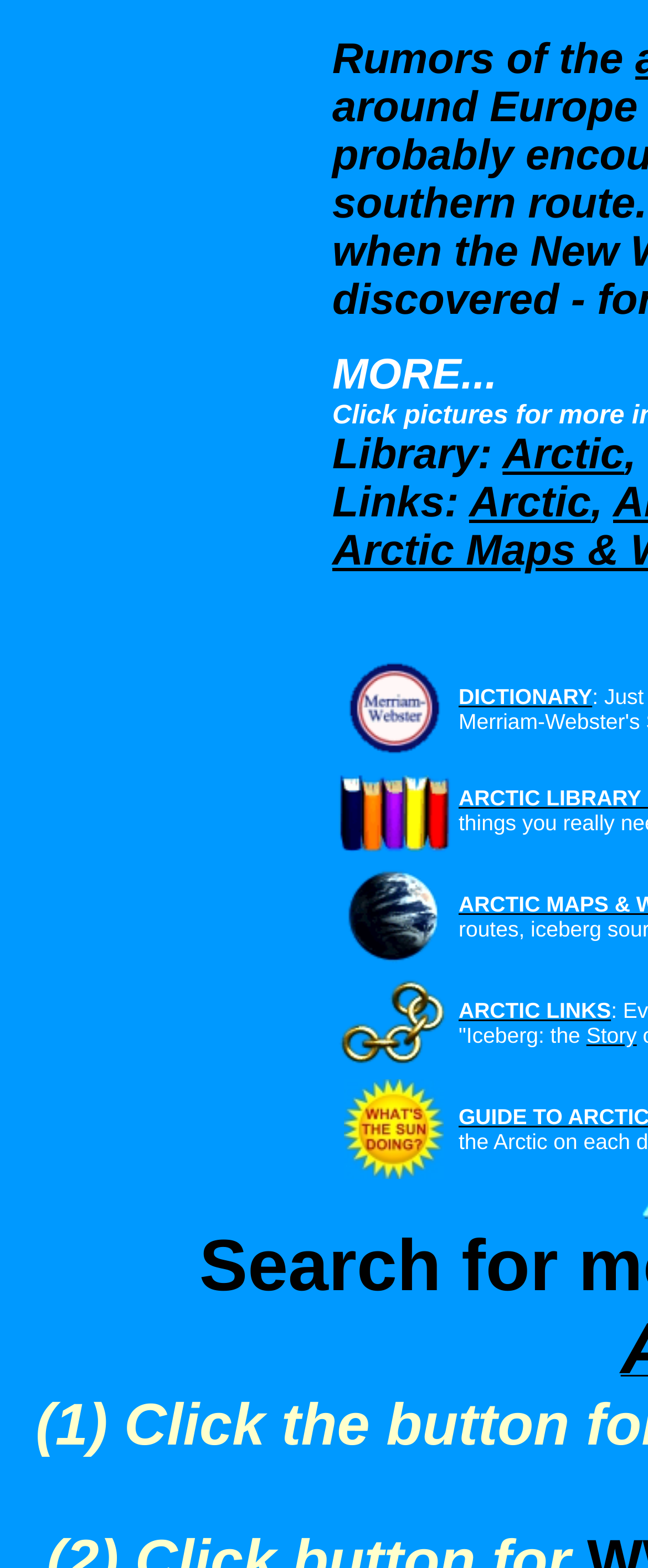Find the bounding box of the element with the following description: "Arctic". The coordinates must be four float numbers between 0 and 1, formatted as [left, top, right, bottom].

[0.724, 0.306, 0.912, 0.336]